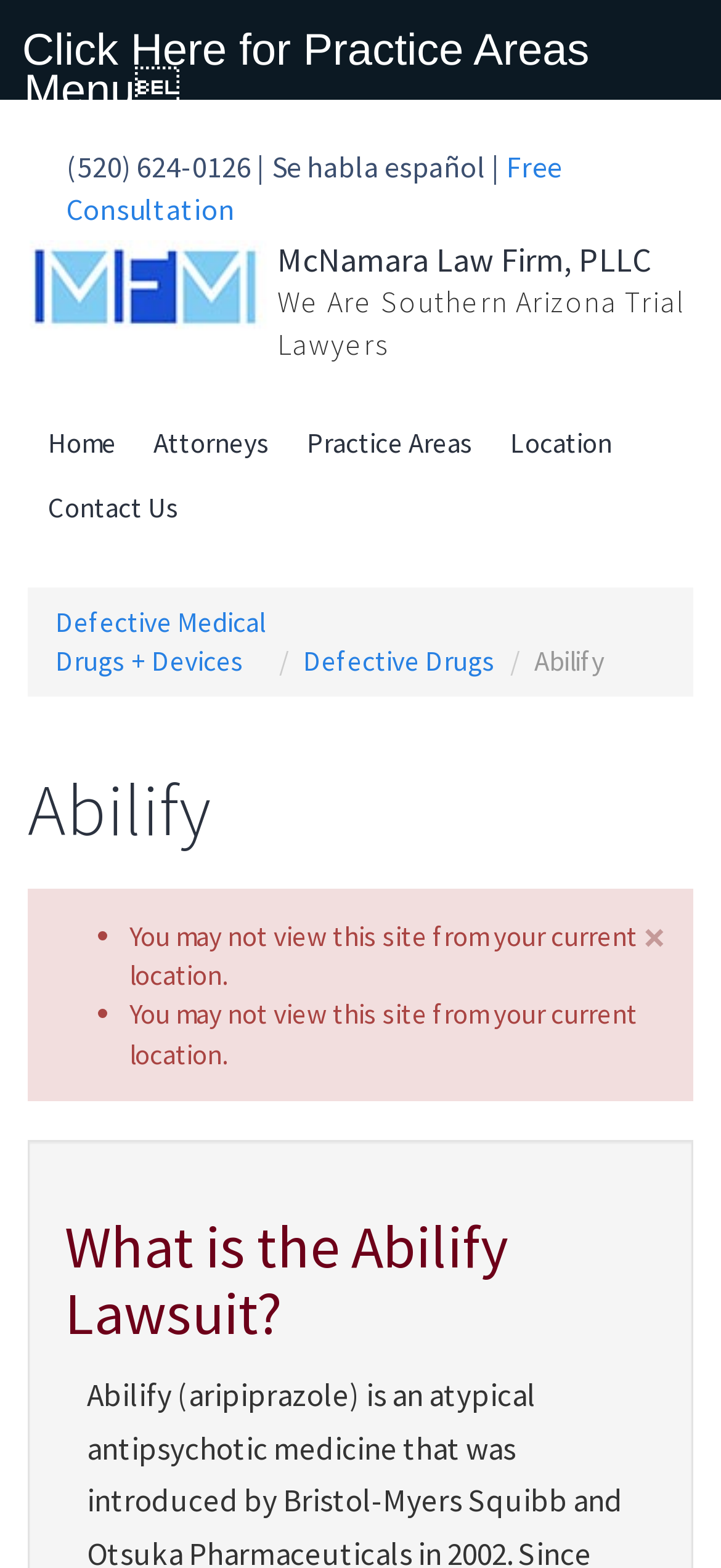What is the name of the law firm?
Using the information from the image, give a concise answer in one word or a short phrase.

McNamara Law Firm, PLLC